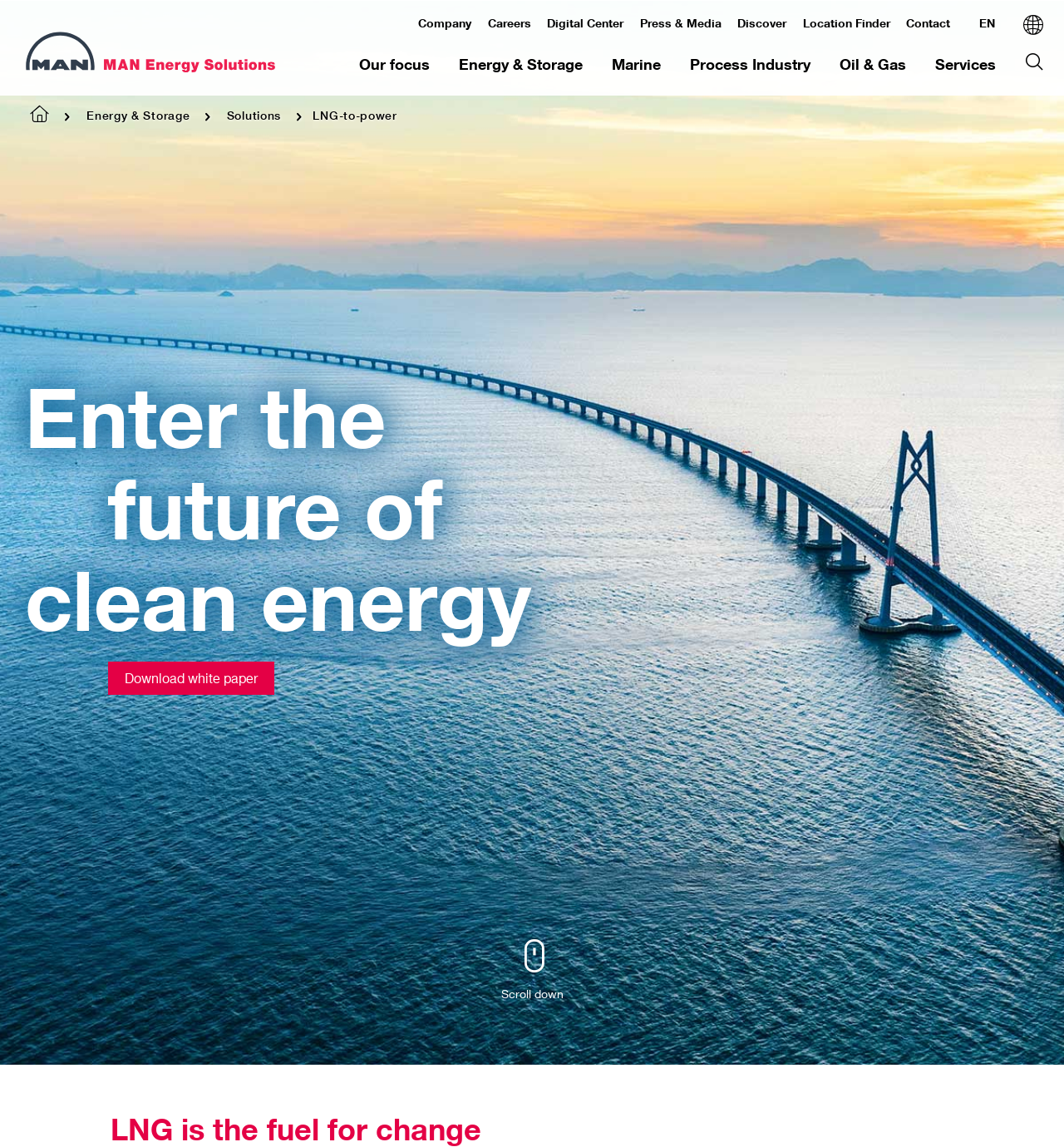Articulate a complete and detailed caption of the webpage elements.

The webpage is about LNG (Liquefied Natural Gas) as a transition fuel towards clean energy. At the top left, there is a link with no text, and on the top right, there is a language selection option with "EN" displayed. Below the language selection, there is a row of links to different sections of the website, including "Company", "Careers", "Digital Center", "Press & Media", "Discover", "Location Finder", and "Contact".

Below this row, there are two identical sets of links, one above the other, with categories such as "Our focus", "Energy & Storage", "Marine", "Process Industry", "Oil & Gas", and "Services". 

On the left side, there is a logo of "MAN Energy Solutions" and a link to "Energy & Storage". Next to it, there is a link to "Solutions". 

The main content of the webpage is about LNG-to-power, with a large image taking up most of the screen. The image has a caption "Enter the future of clean energy" and a link to download a white paper. There are also two icons, one on the top left and one on the top right, of the image. 

At the bottom of the page, there is a static text "Scroll down" and two more icons.